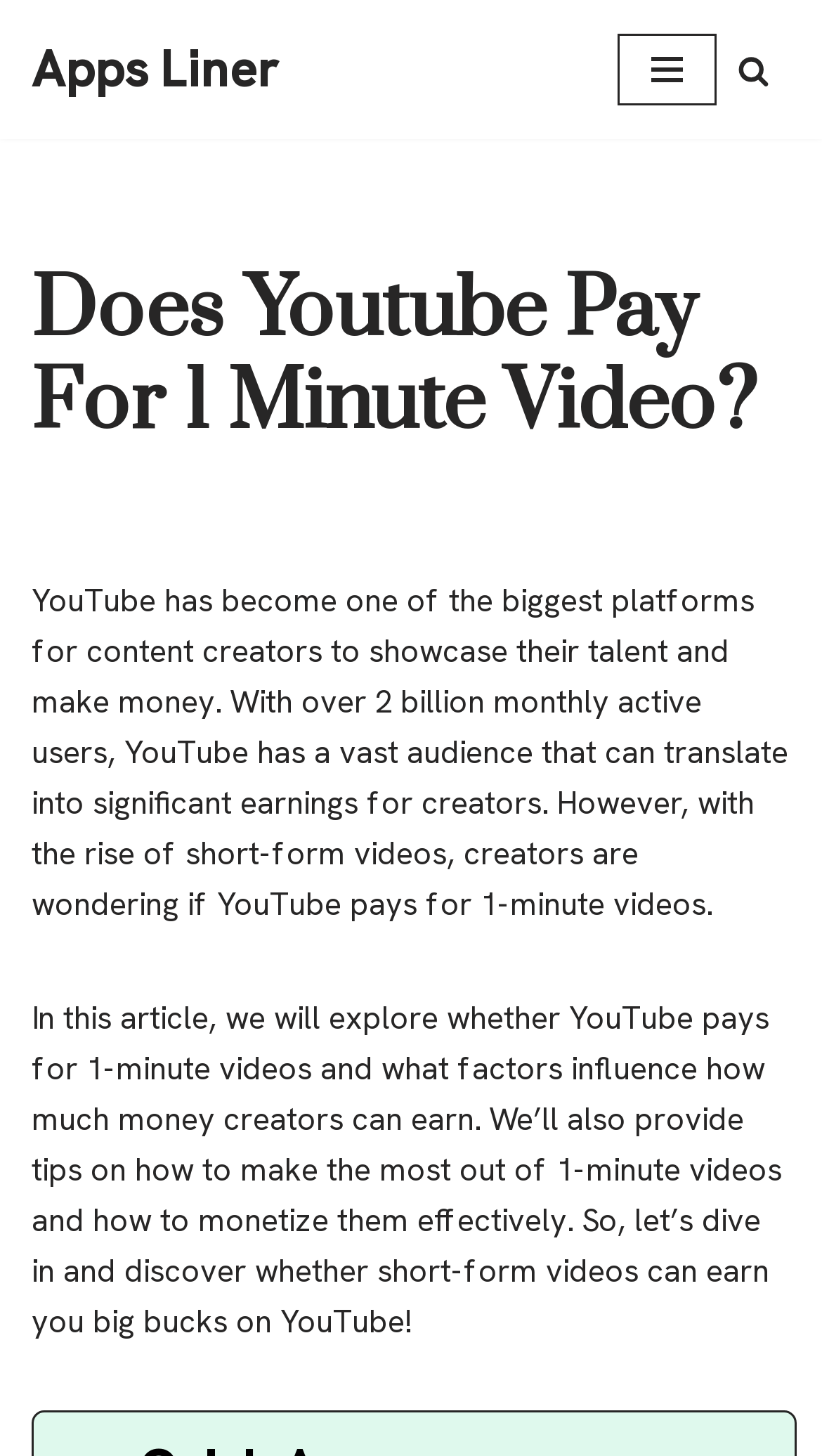What is the audience size of YouTube?
Please ensure your answer to the question is detailed and covers all necessary aspects.

The audience size of YouTube can be determined by reading the static text element that mentions 'With over 2 billion monthly active users, YouTube has a vast audience that can translate into significant earnings for creators.' This indicates that YouTube has a massive user base of over 2 billion monthly active users.